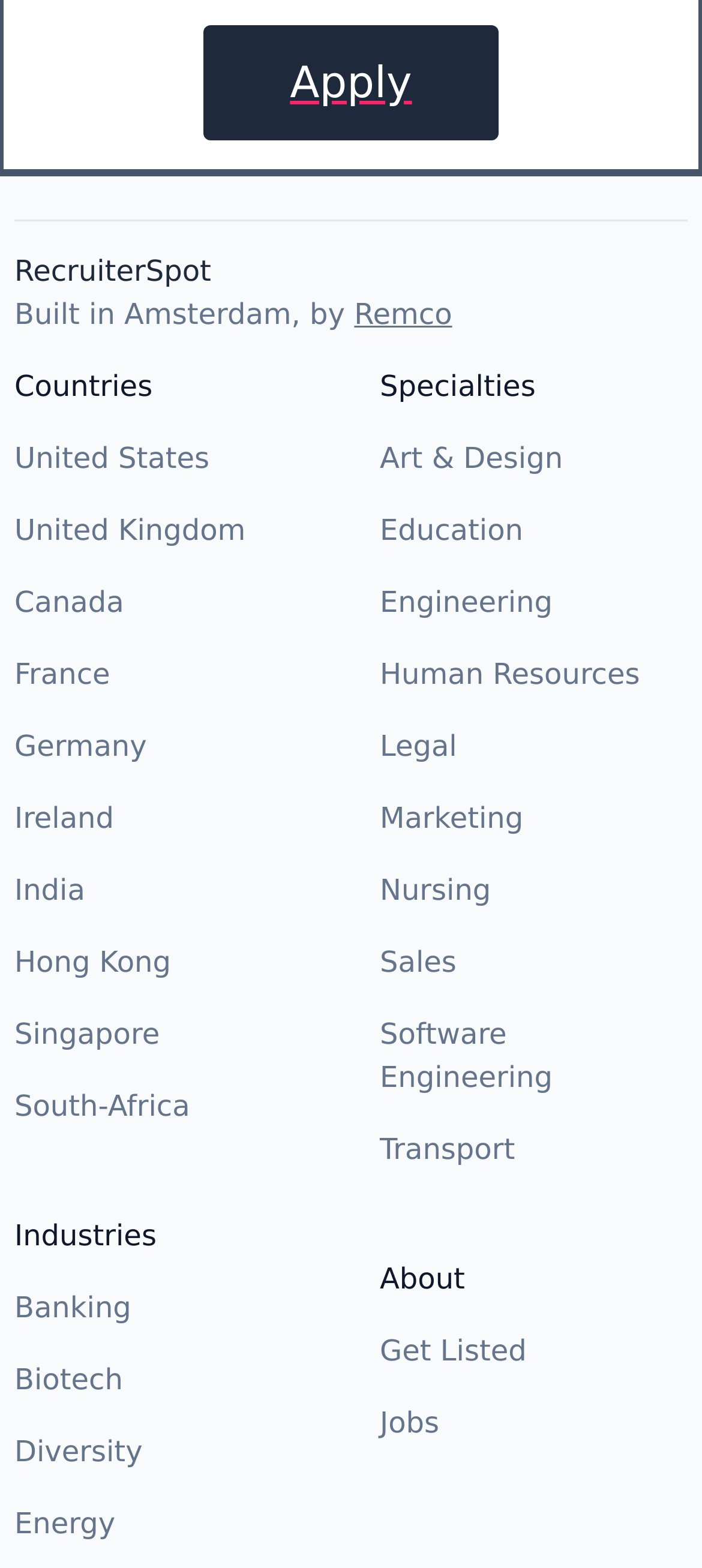Identify the bounding box coordinates of the section to be clicked to complete the task described by the following instruction: "Learn about Engineering". The coordinates should be four float numbers between 0 and 1, formatted as [left, top, right, bottom].

[0.541, 0.373, 0.787, 0.394]